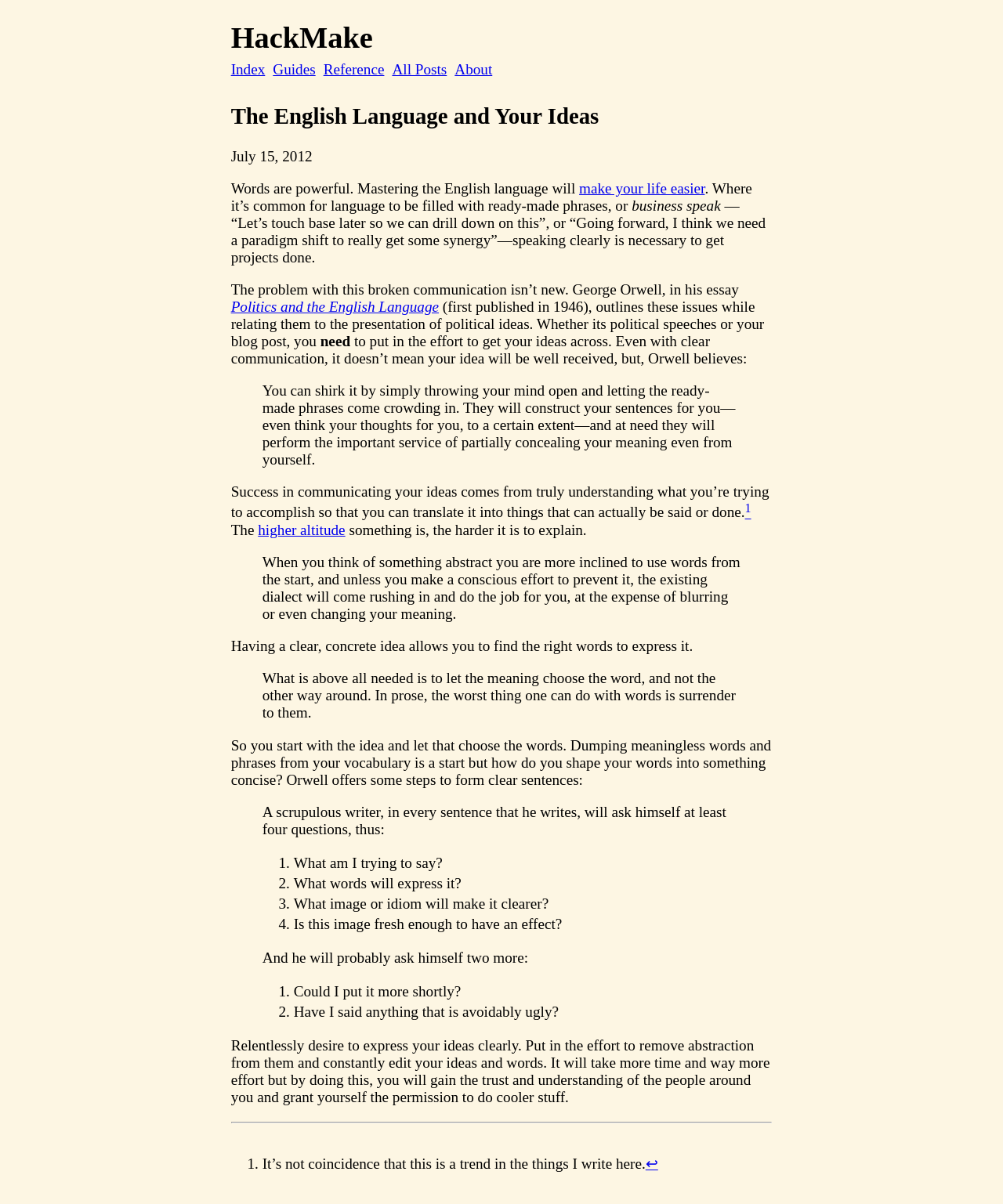Locate the bounding box coordinates of the clickable area needed to fulfill the instruction: "Read the quote by George Orwell".

[0.261, 0.318, 0.739, 0.389]